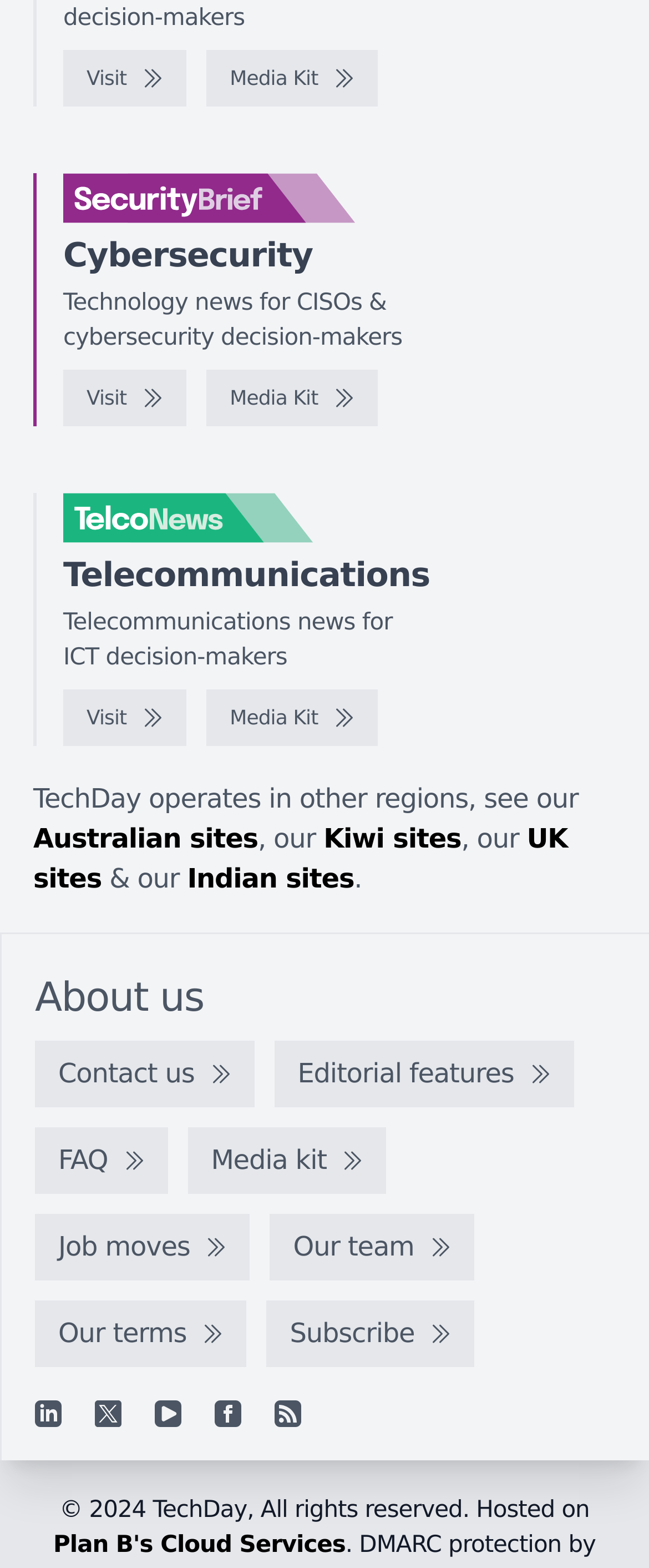Kindly determine the bounding box coordinates of the area that needs to be clicked to fulfill this instruction: "Contact us".

[0.054, 0.664, 0.392, 0.706]